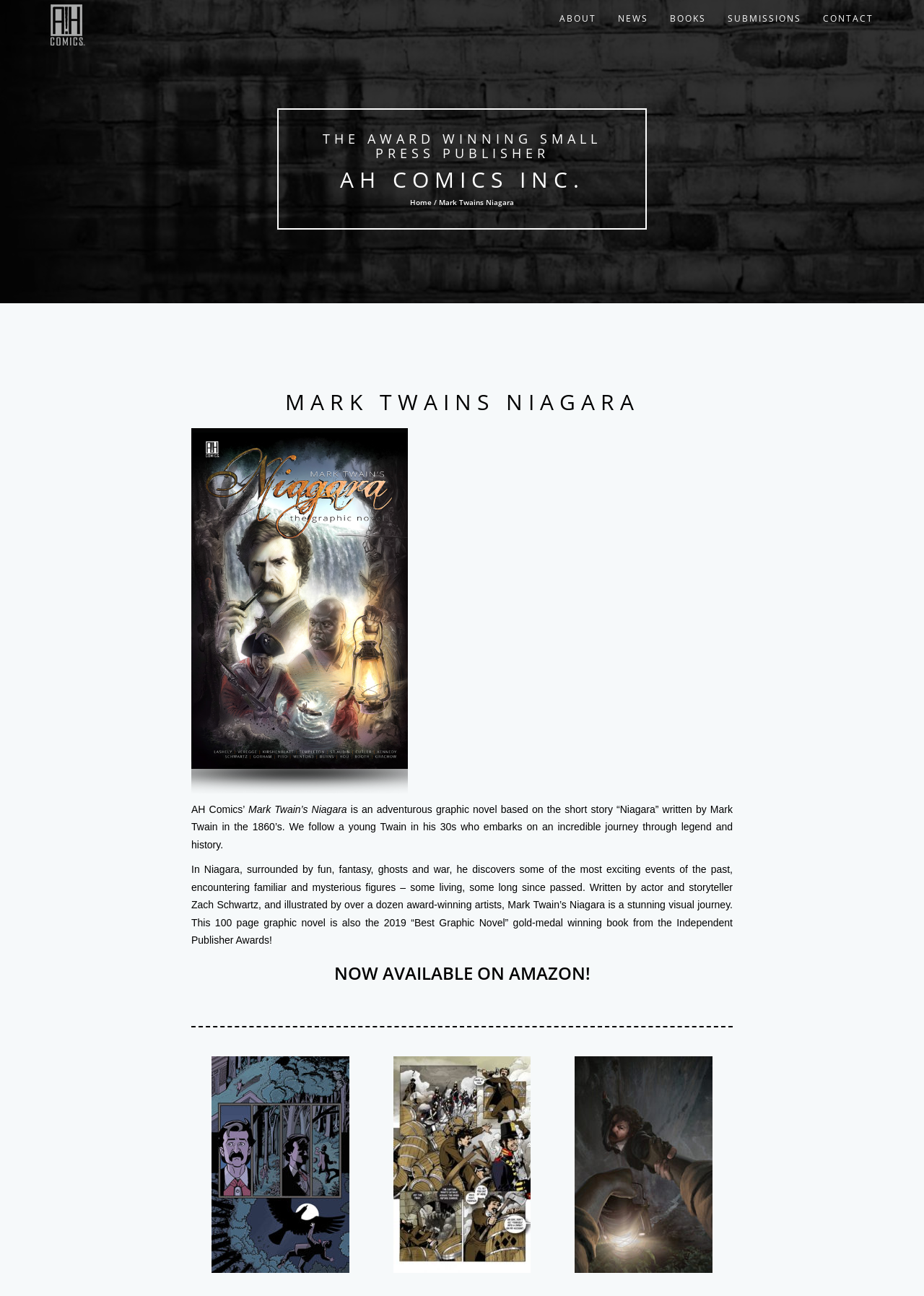Where is the graphic novel available?
Please answer the question with a detailed response using the information from the screenshot.

I found the answer by looking at the heading 'NOW AVAILABLE ON AMAZON!' and the link 'NOW AVAILABLE ON AMAZON!' which suggests that the graphic novel is available on Amazon.